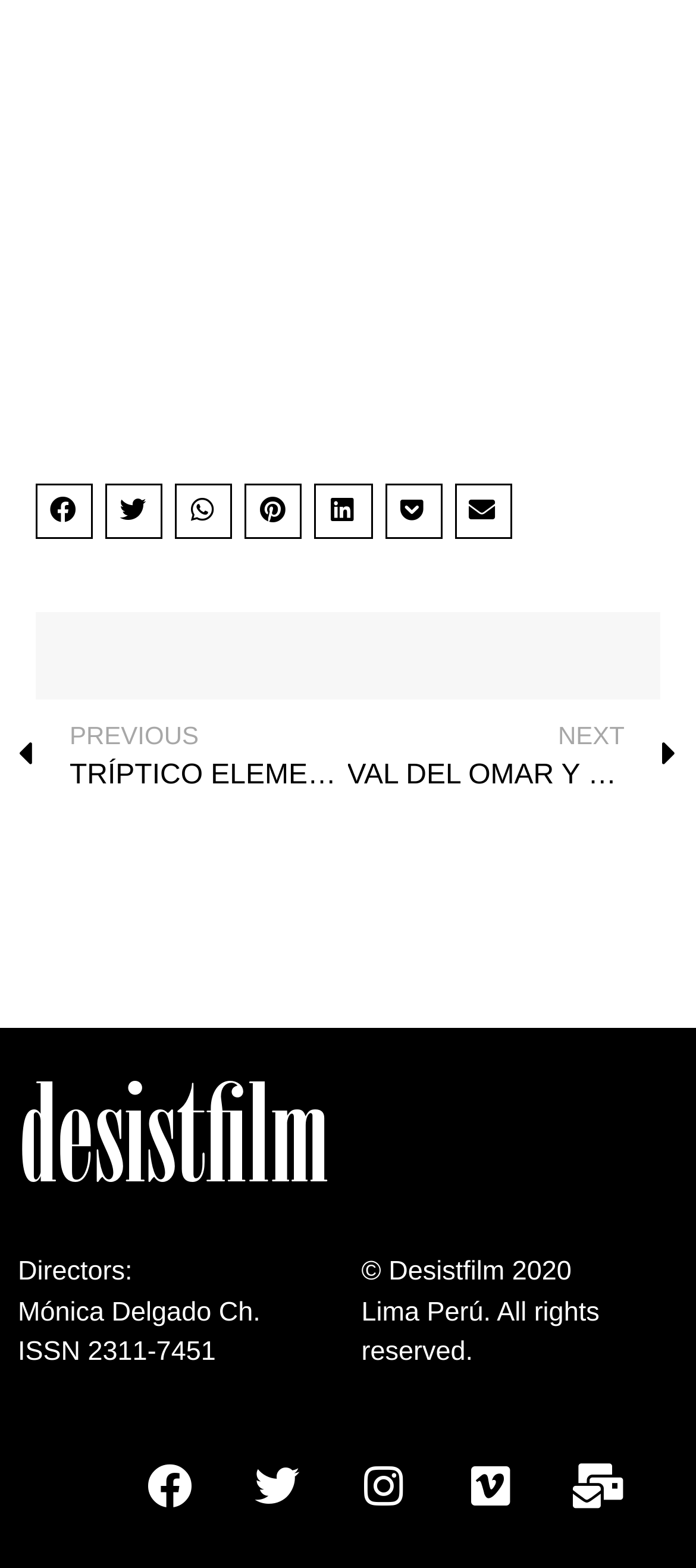Identify the bounding box for the UI element specified in this description: "Instagram". The coordinates must be four float numbers between 0 and 1, formatted as [left, top, right, bottom].

[0.487, 0.919, 0.615, 0.976]